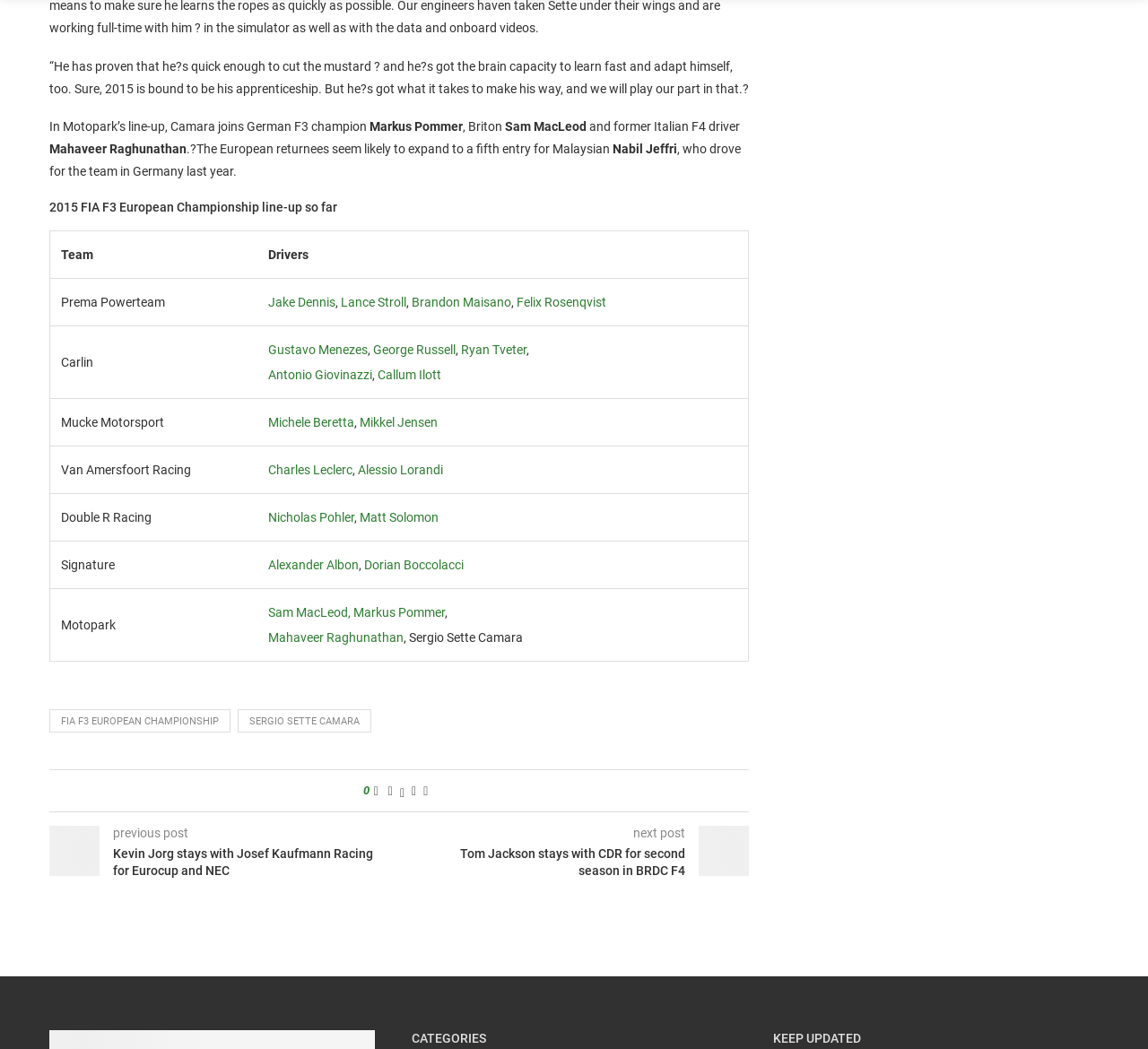How many teams are listed in the table?
Give a comprehensive and detailed explanation for the question.

I found the answer by counting the number of rows in the table with team and driver information. There are 7 rows, each representing a team, which are Prema Powerteam, Carlin, Mucke Motorsport, Van Amersfoort Racing, Double R Racing, Signature, and Motopark.